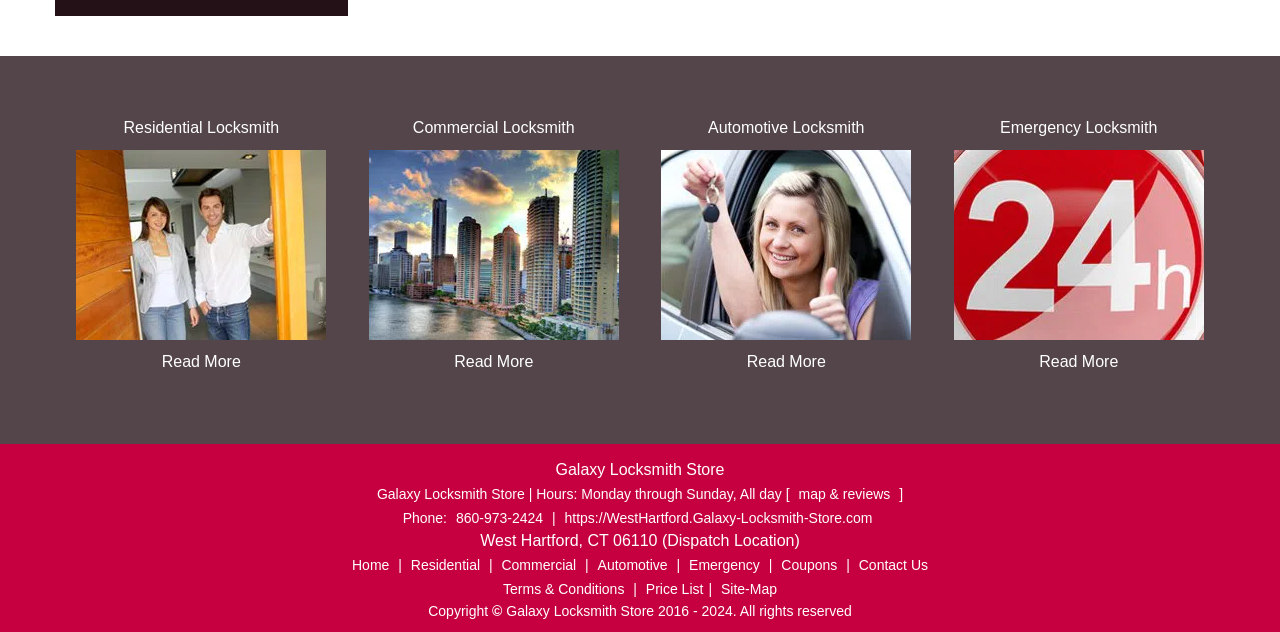What is the website of Galaxy Locksmith Store?
From the details in the image, provide a complete and detailed answer to the question.

The website of Galaxy Locksmith Store is listed on the webpage as 'https://WestHartford.Galaxy-Locksmith-Store.com'. This is indicated by the link labeled as the store's website.